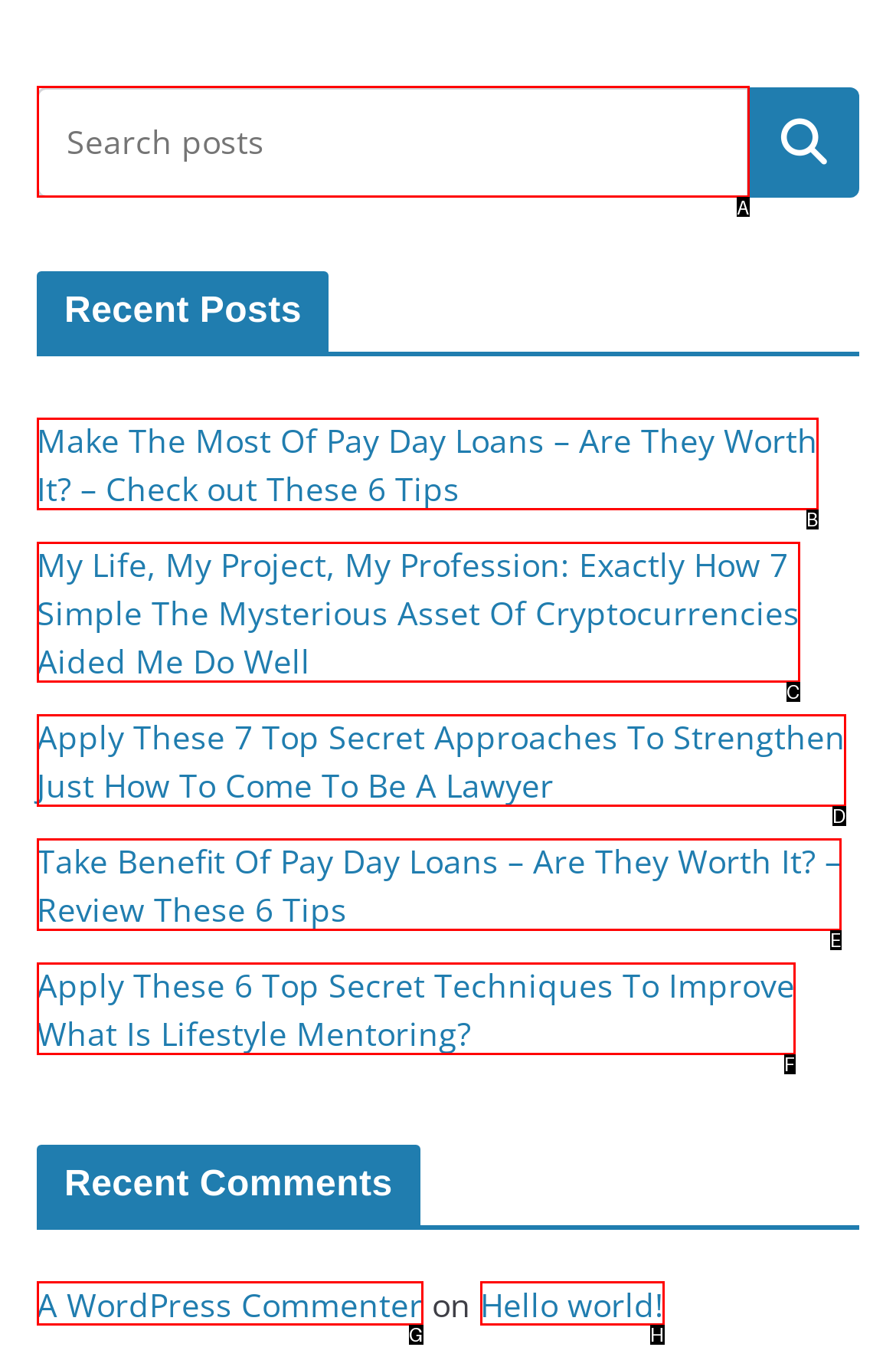Select the letter that corresponds to the description: Hello world!. Provide your answer using the option's letter.

H